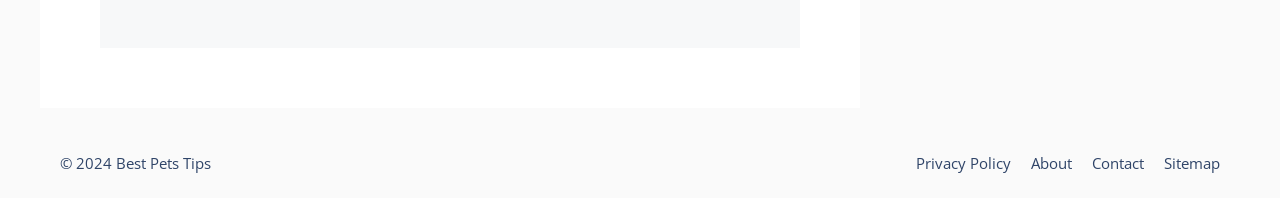Answer the question using only a single word or phrase: 
What is the copyright year of Best Pets Tips?

2024